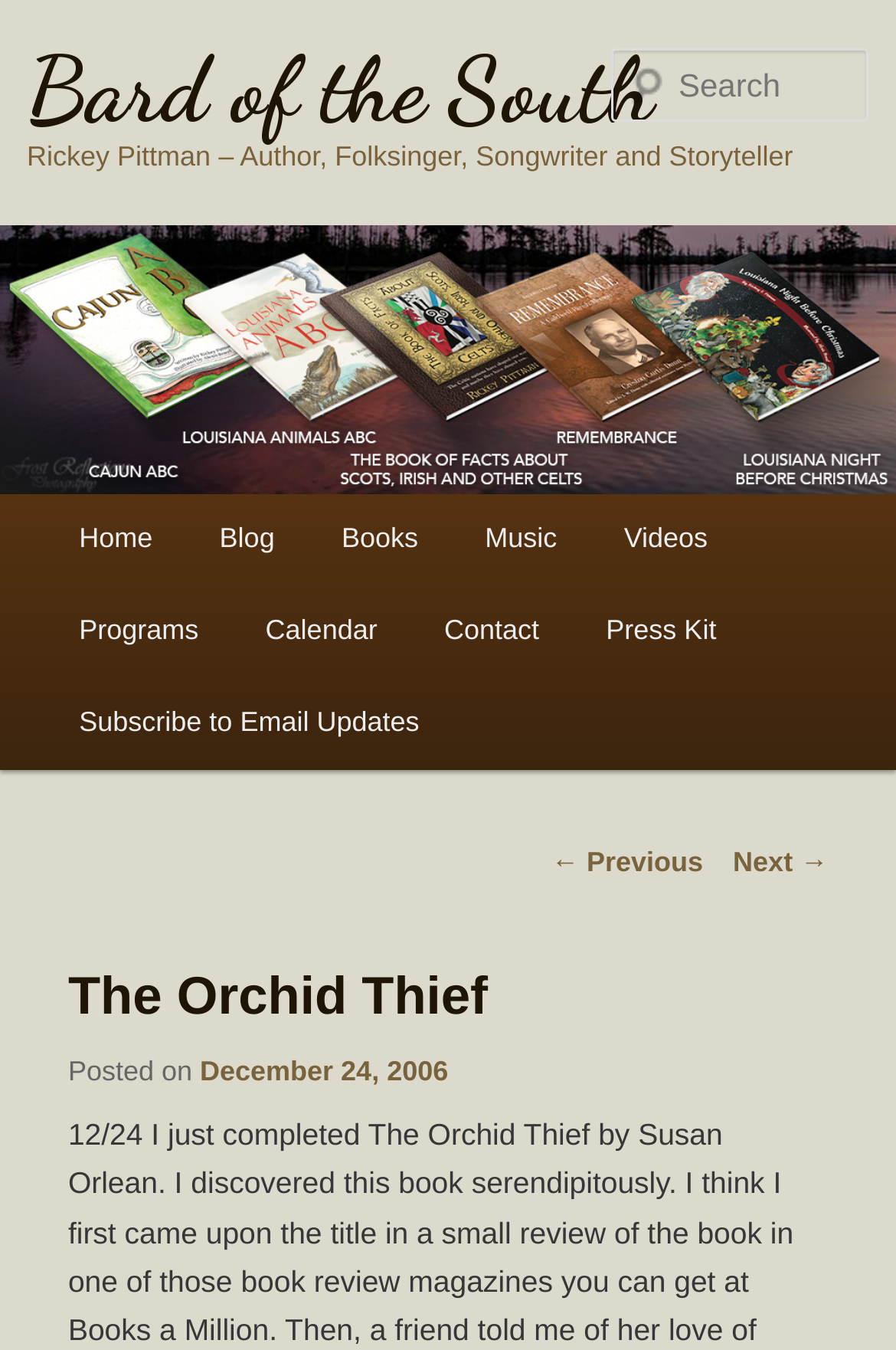Please indicate the bounding box coordinates for the clickable area to complete the following task: "search for something". The coordinates should be specified as four float numbers between 0 and 1, i.e., [left, top, right, bottom].

[0.683, 0.036, 0.97, 0.09]